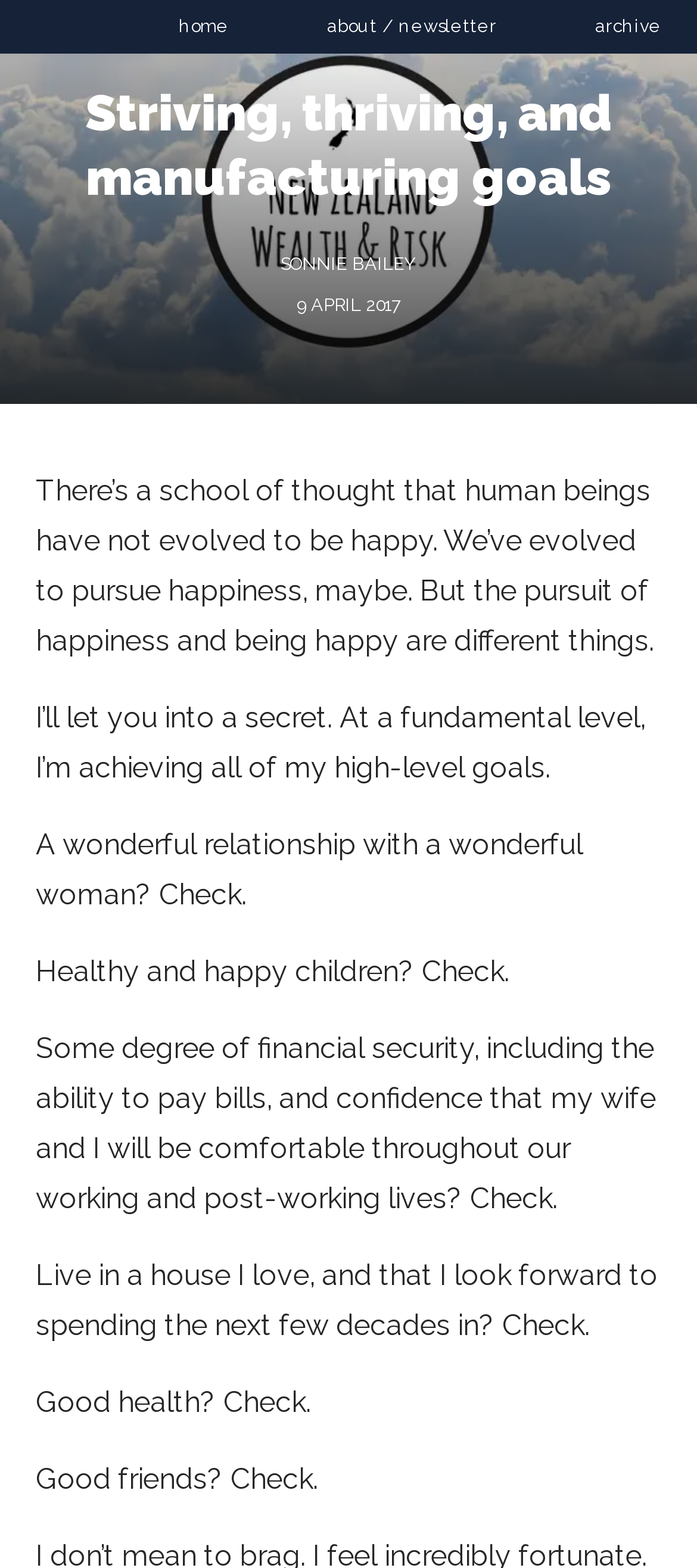Please answer the following question using a single word or phrase: 
What is the author's name?

SONNIE BAILEY